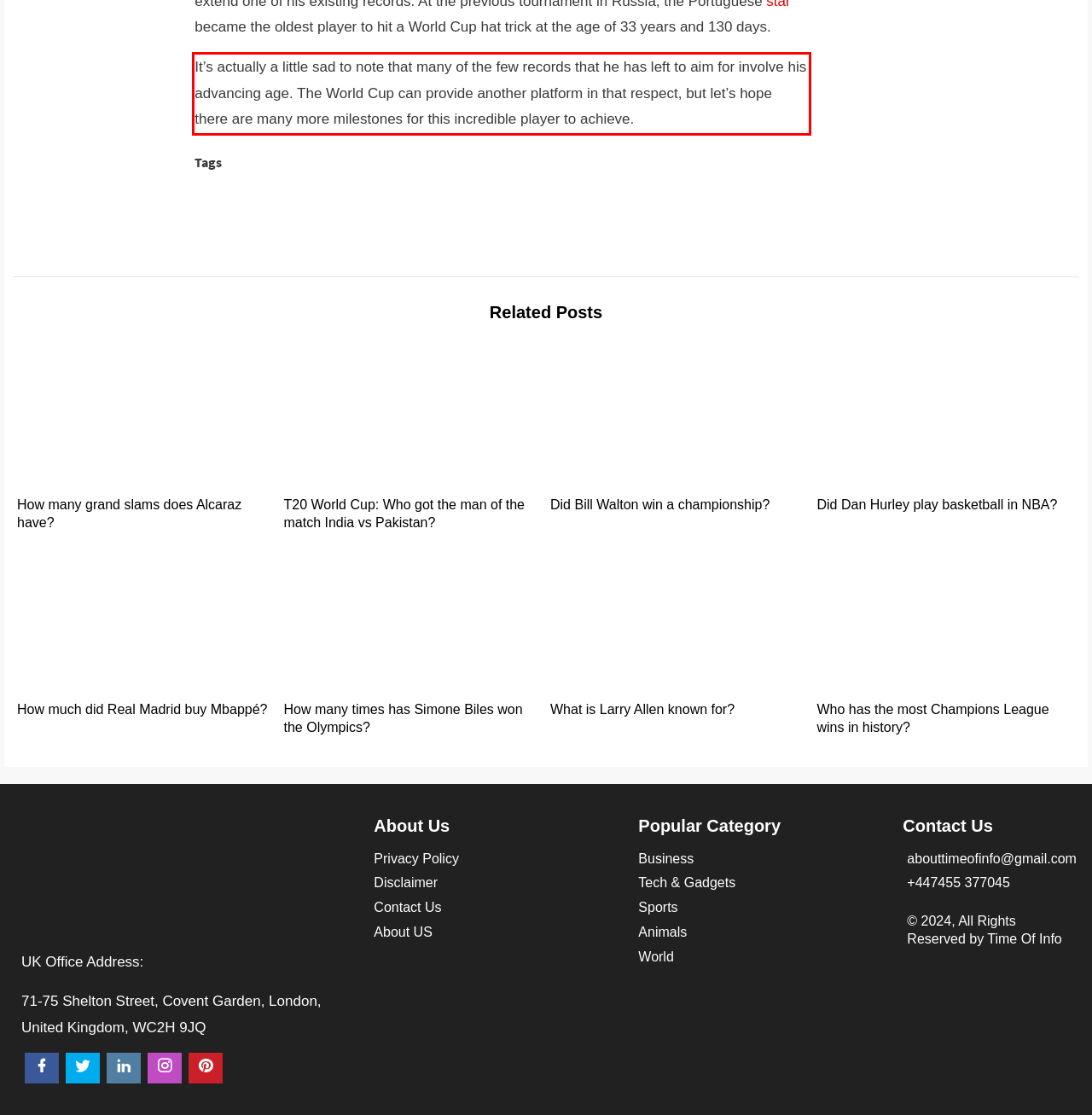Review the webpage screenshot provided, and perform OCR to extract the text from the red bounding box.

It’s actually a little sad to note that many of the few records that he has left to aim for involve his advancing age. The World Cup can provide another platform in that respect, but let’s hope there are many more milestones for this incredible player to achieve.